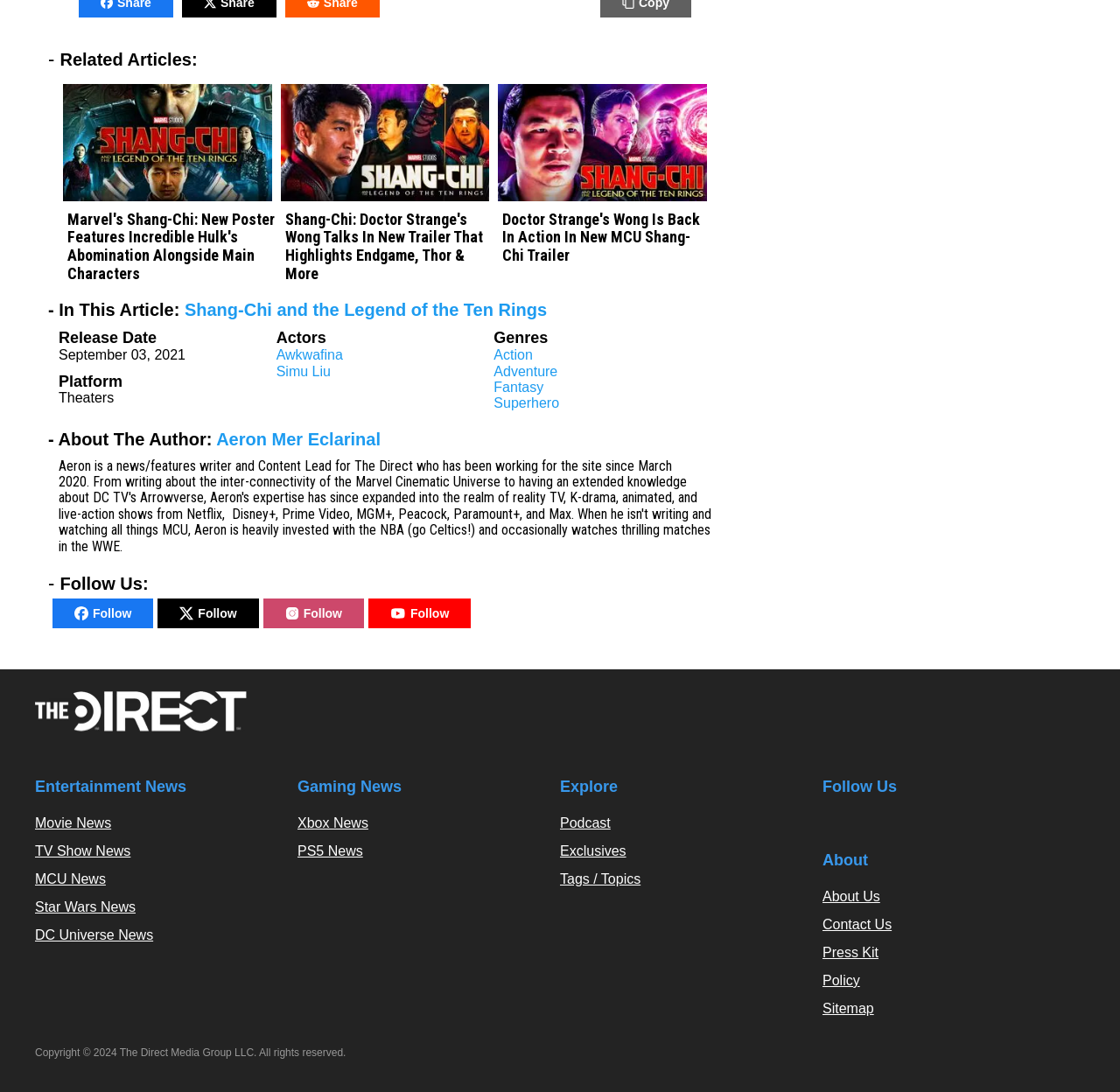Pinpoint the bounding box coordinates of the clickable element needed to complete the instruction: "Read the article about Marvel's Shang-Chi: New Poster Features Incredible Hulk's Abomination Alongside Main Characters". The coordinates should be provided as four float numbers between 0 and 1: [left, top, right, bottom].

[0.052, 0.173, 0.247, 0.193]